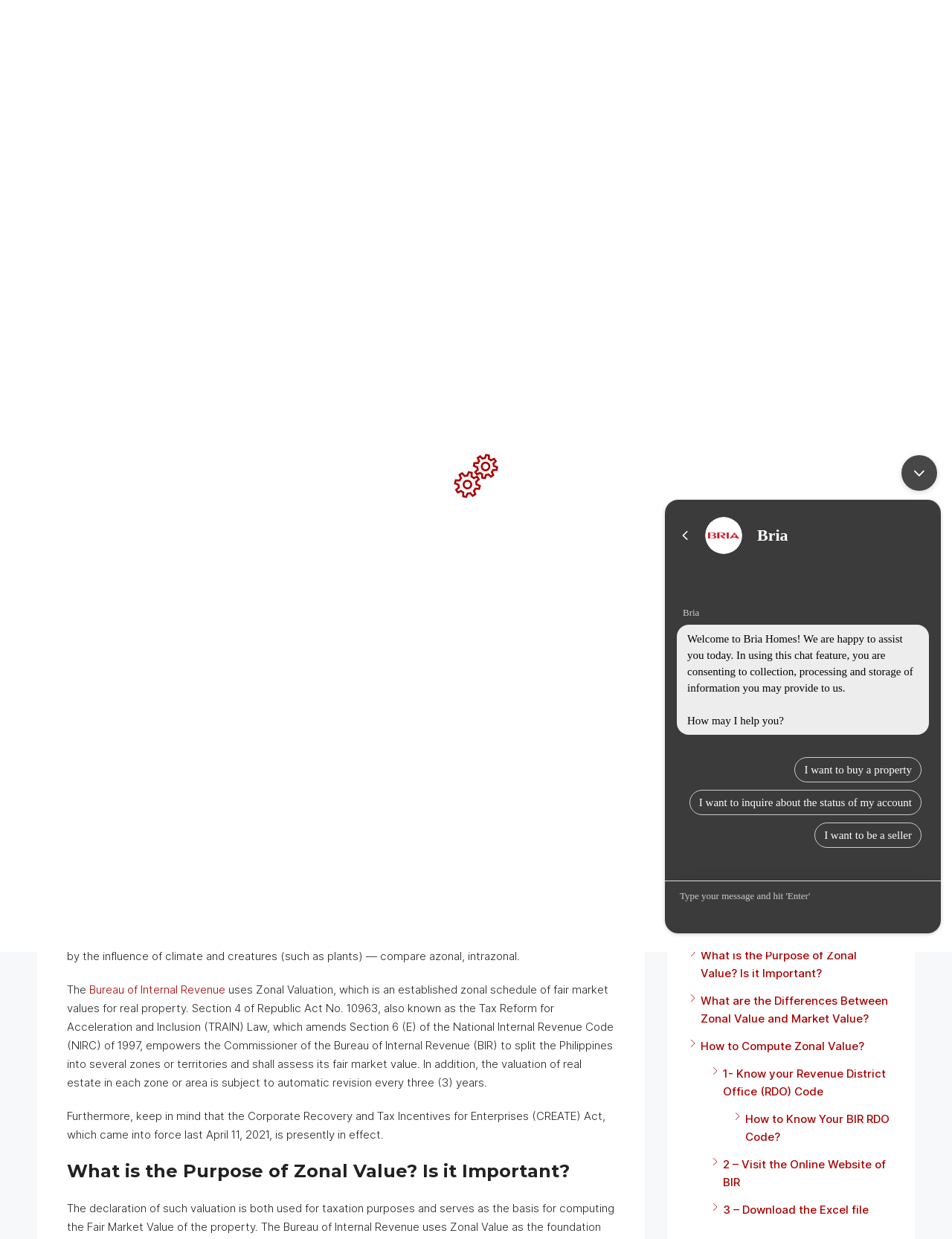Please specify the bounding box coordinates of the clickable region necessary for completing the following instruction: "Click the 'RESERVE NOW' button". The coordinates must consist of four float numbers between 0 and 1, i.e., [left, top, right, bottom].

[0.864, 0.034, 0.987, 0.058]